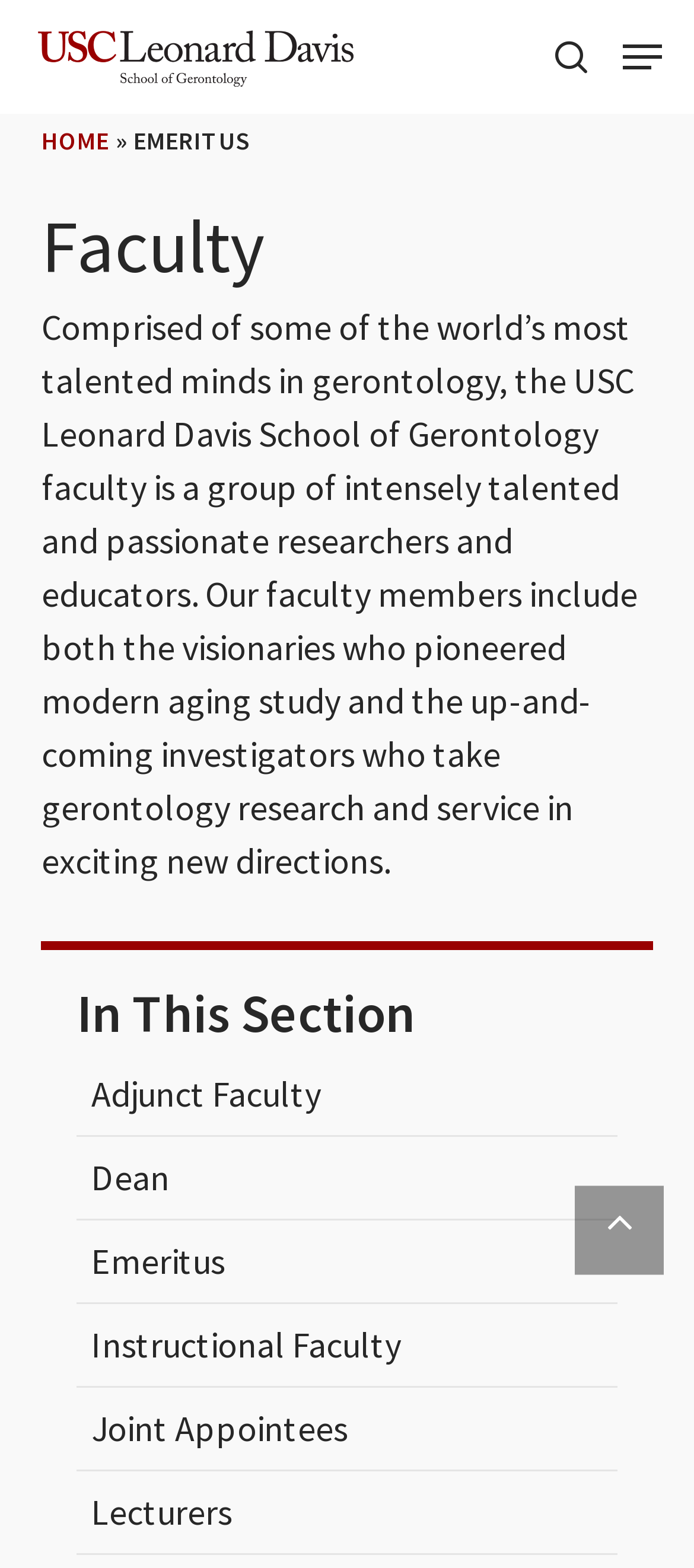Specify the bounding box coordinates for the region that must be clicked to perform the given instruction: "search for something".

[0.06, 0.089, 0.94, 0.136]